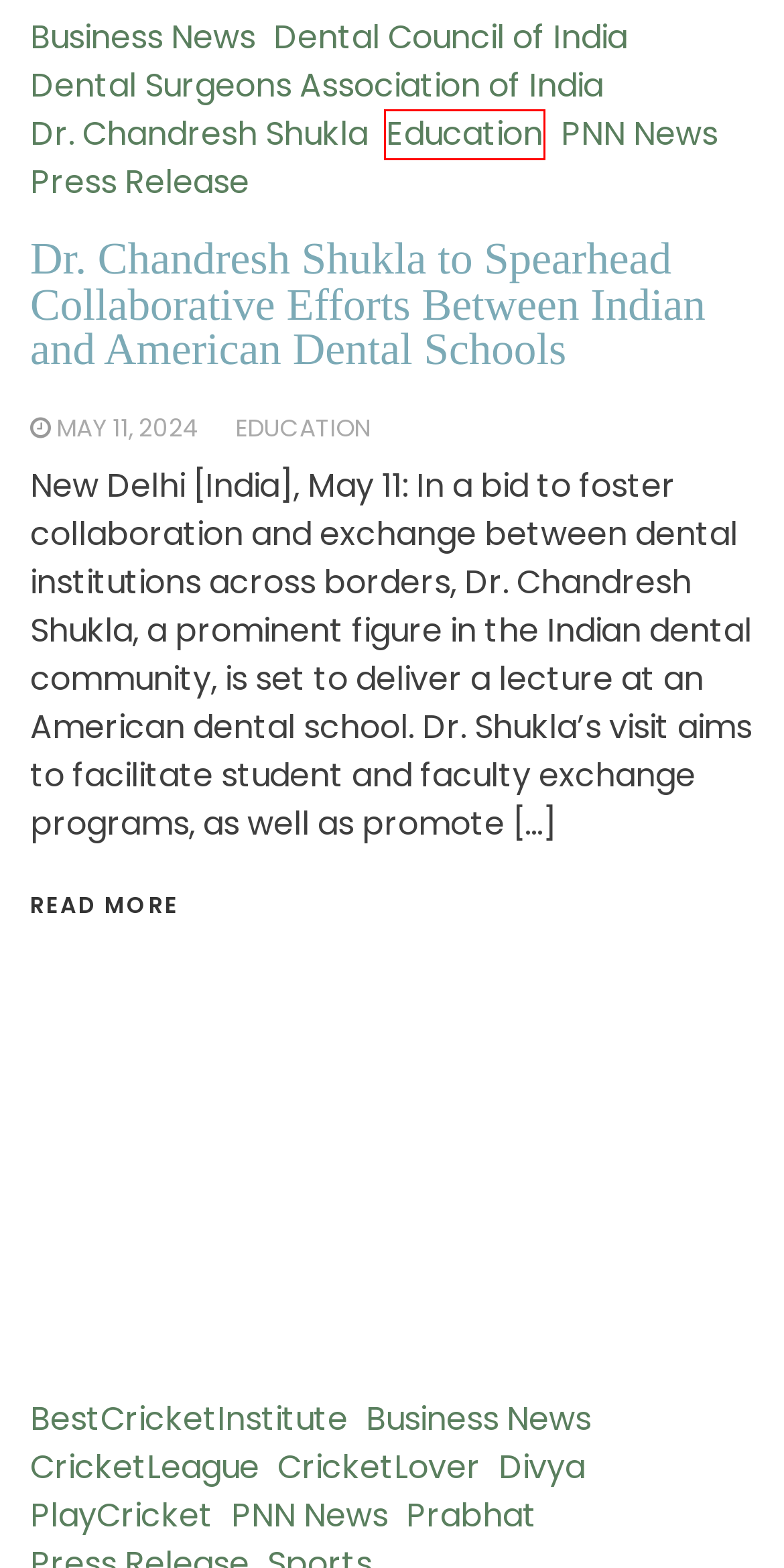Observe the screenshot of a webpage with a red bounding box highlighting an element. Choose the webpage description that accurately reflects the new page after the element within the bounding box is clicked. Here are the candidates:
A. Divya
B. CricketLeague
C. Dr. Chandresh Shukla
D. Education
E. BestCricketInstitute
F. PlayCricket
G. May 11, 2024
H. Dental Council of India

D